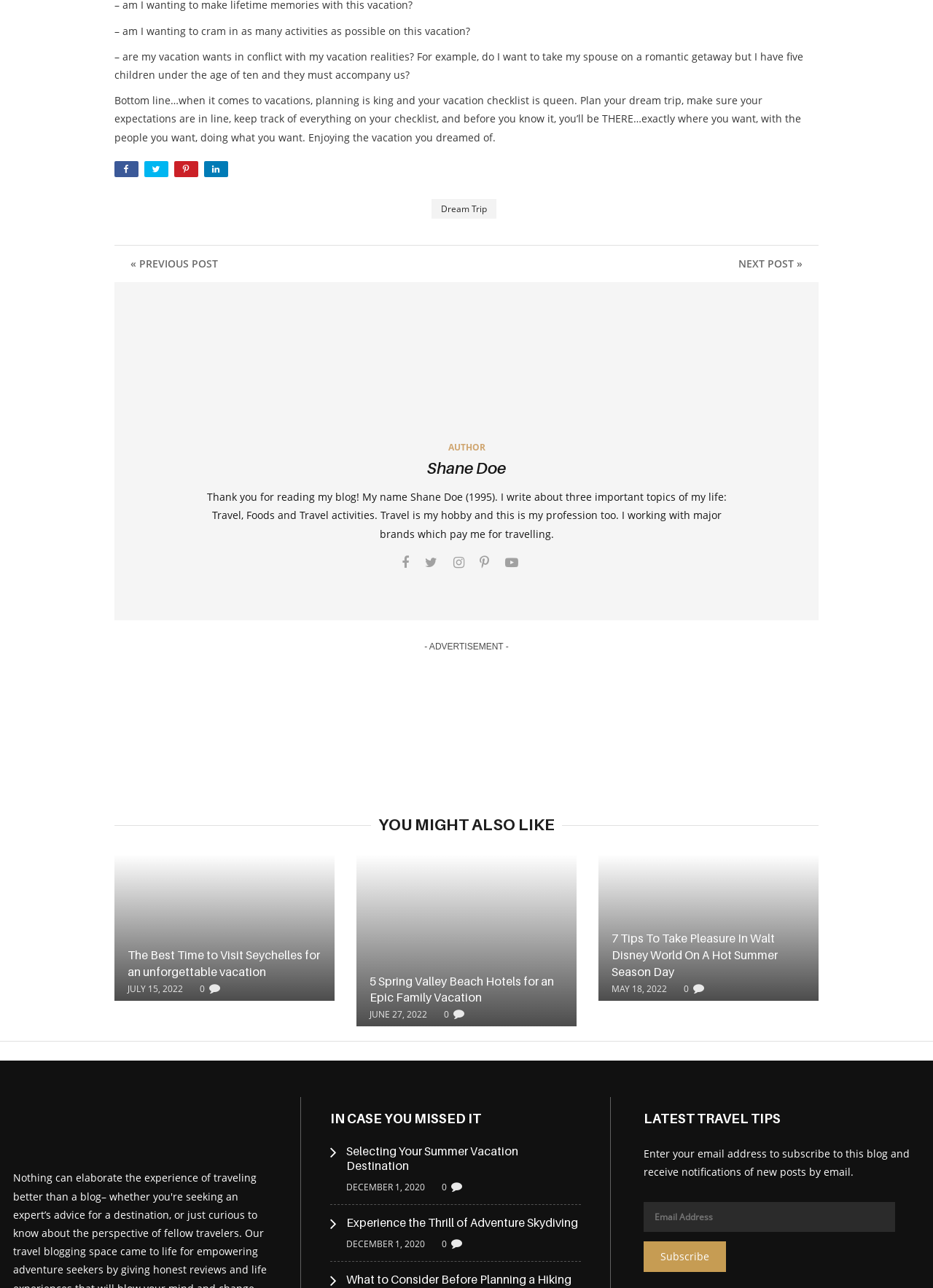What is the title of the first recommended post?
Please provide a detailed and comprehensive answer to the question.

The first recommended post is titled 'Best time to visit Seychelles' and has an accompanying image and date 'JULY 15, 2022'.